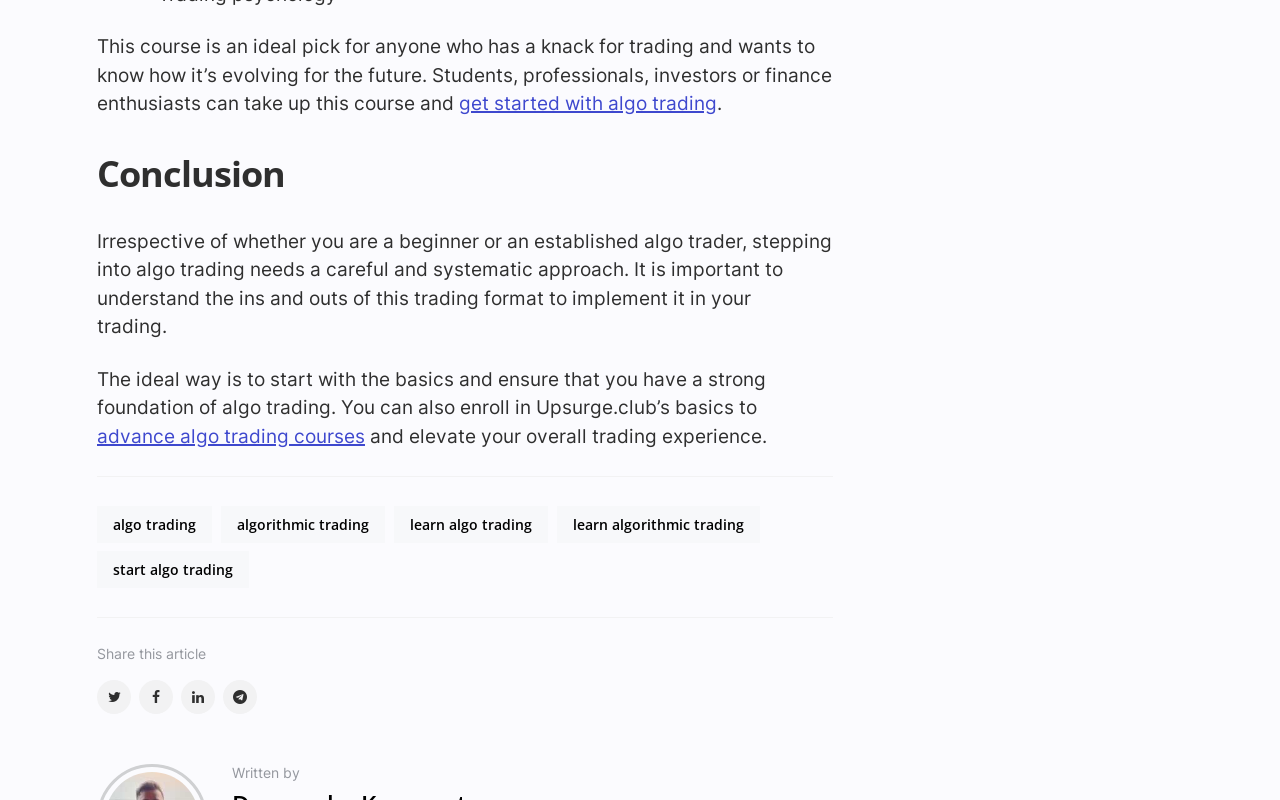Locate the bounding box coordinates of the area where you should click to accomplish the instruction: "share this article".

[0.076, 0.806, 0.105, 0.828]